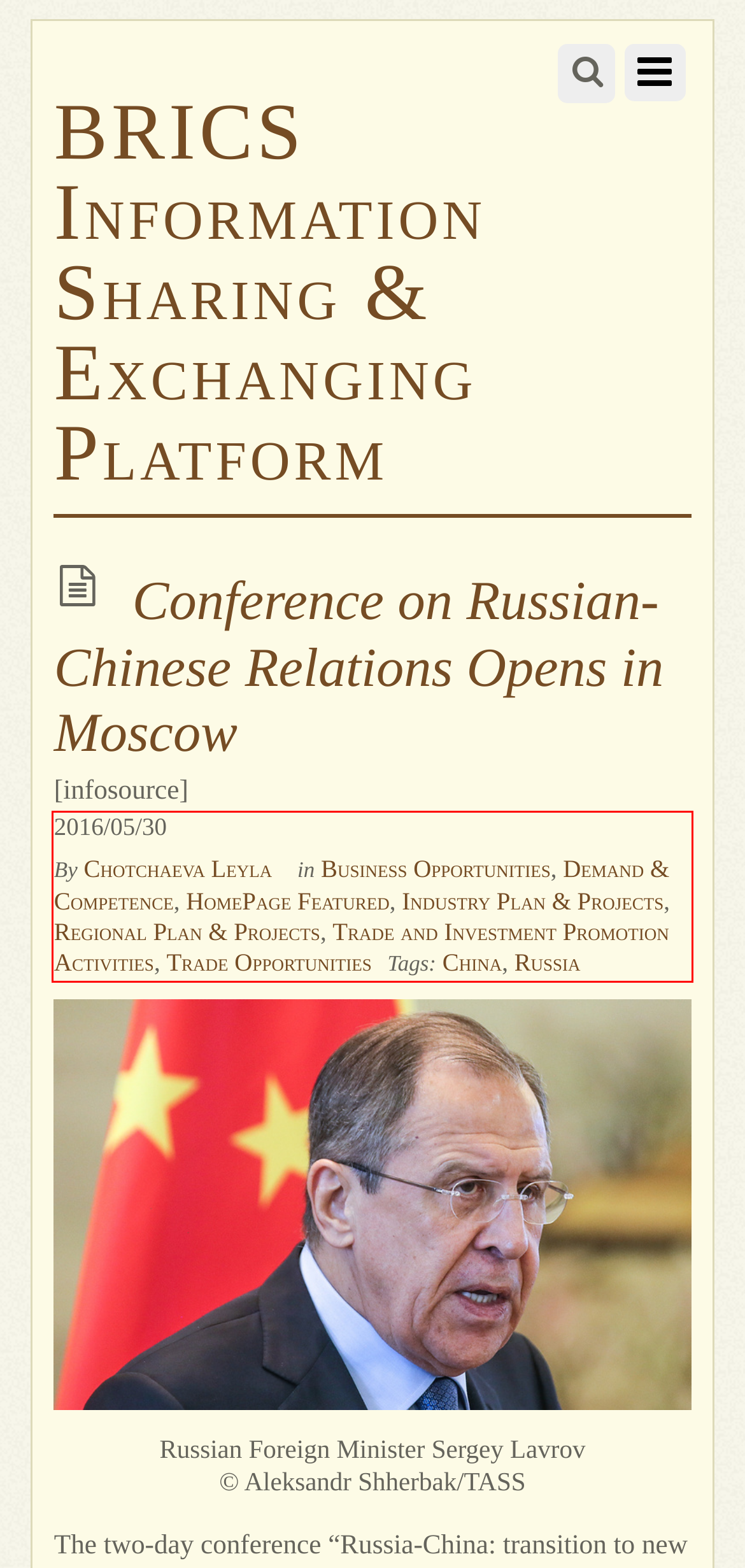Identify the text within the red bounding box on the webpage screenshot and generate the extracted text content.

2016/05/30 By Chotchaeva Leyla in Business Opportunities, Demand & Competence, HomePage Featured, Industry Plan & Projects, Regional Plan & Projects, Trade and Investment Promotion Activities, Trade Opportunities Tags: China, Russia